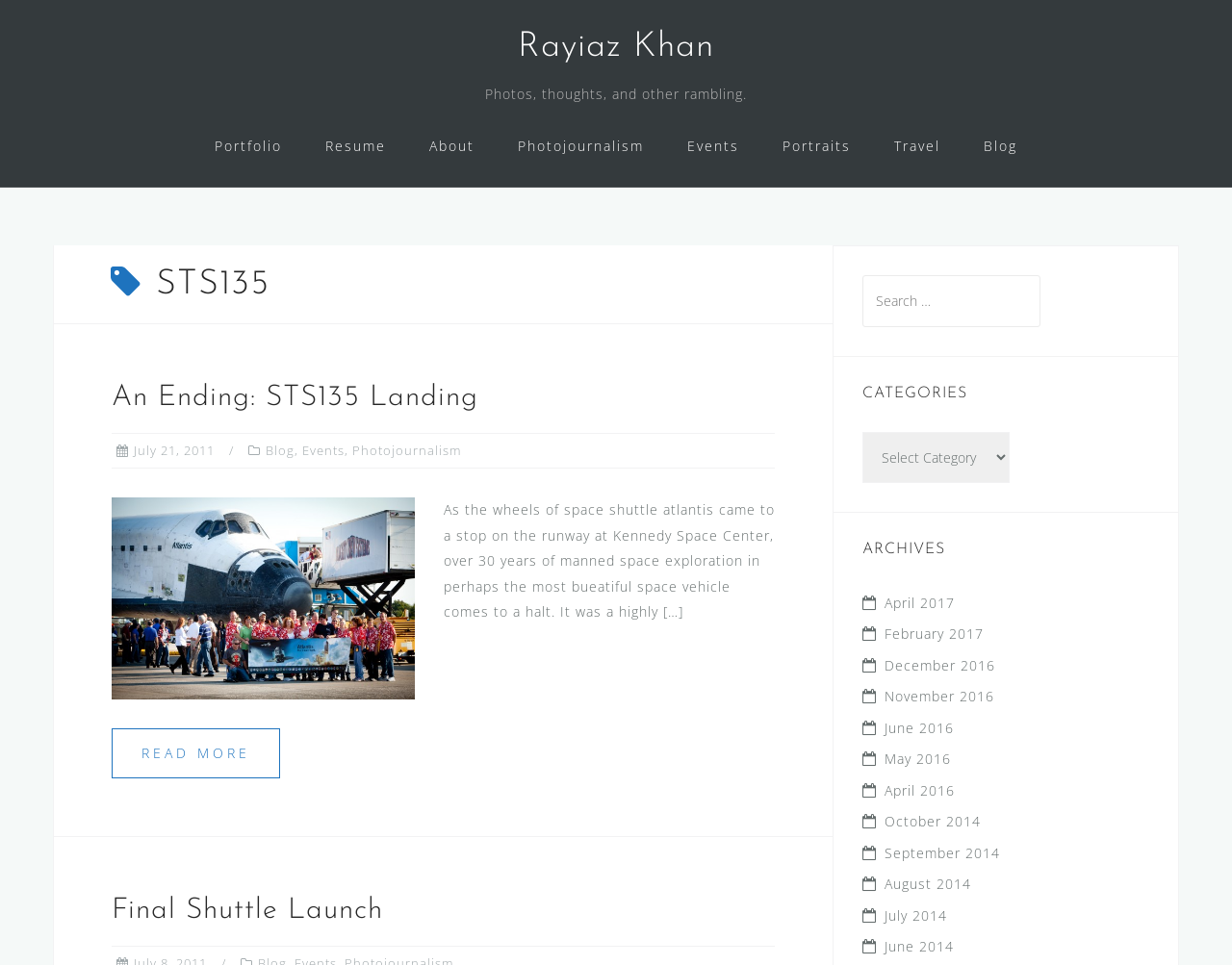Bounding box coordinates should be in the format (top-left x, top-left y, bottom-right x, bottom-right y) and all values should be floating point numbers between 0 and 1. Determine the bounding box coordinate for the UI element described as: Portraits

[0.635, 0.136, 0.691, 0.168]